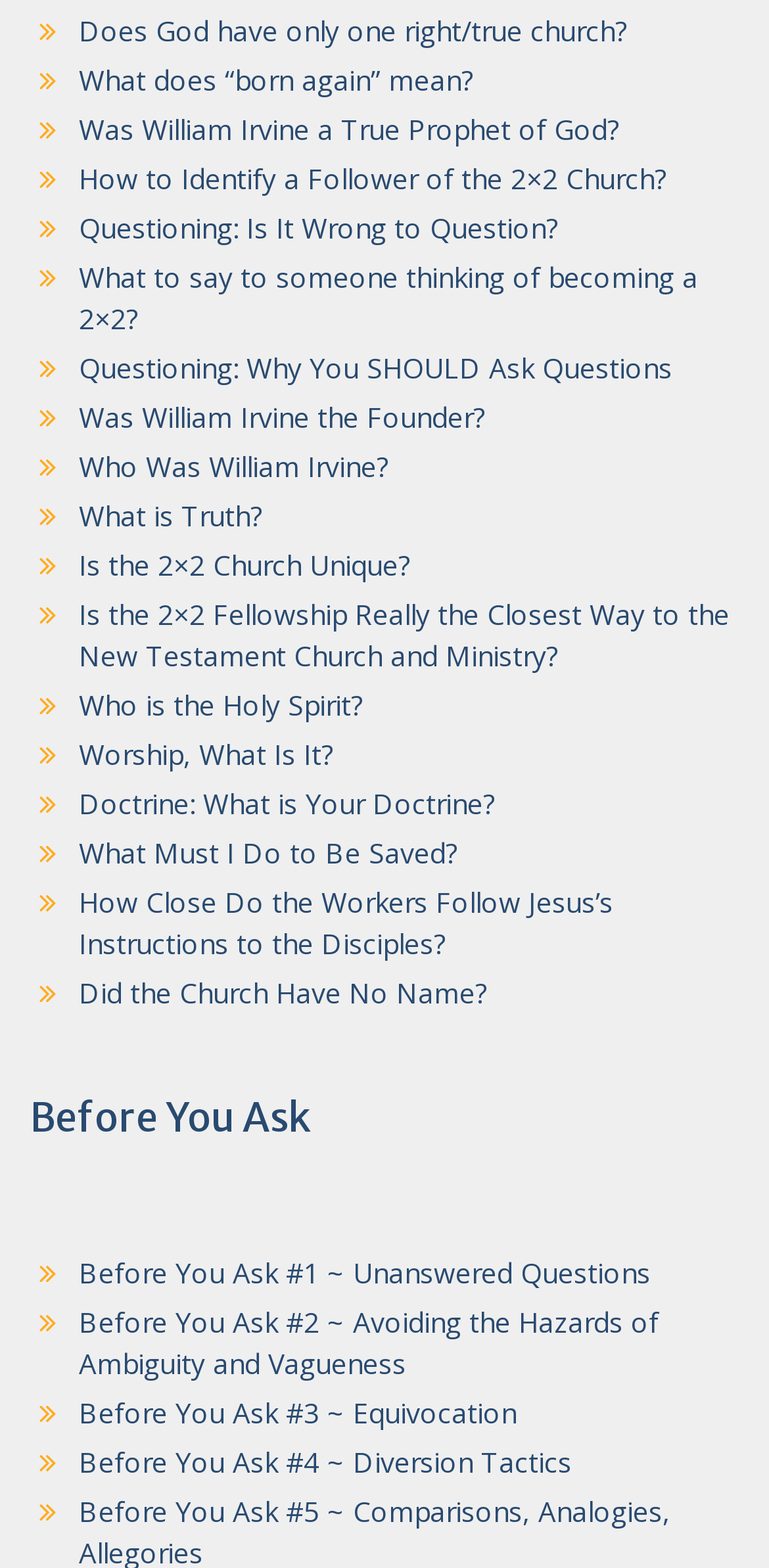Locate the bounding box coordinates of the element I should click to achieve the following instruction: "Explore 'Before You Ask'".

[0.038, 0.694, 0.962, 0.732]